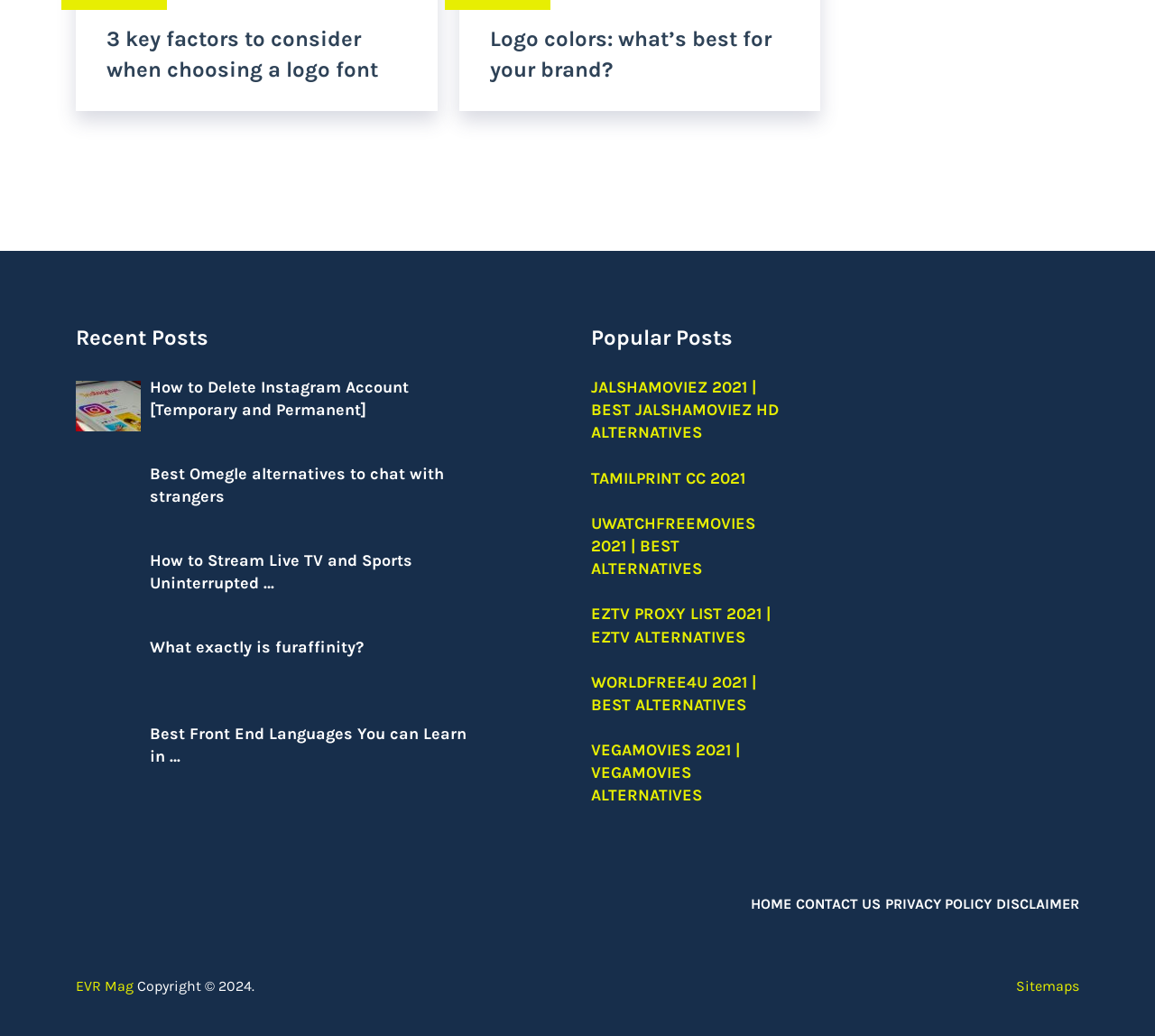Provide a short answer to the following question with just one word or phrase: What is the copyright year mentioned at the bottom of the page?

2024